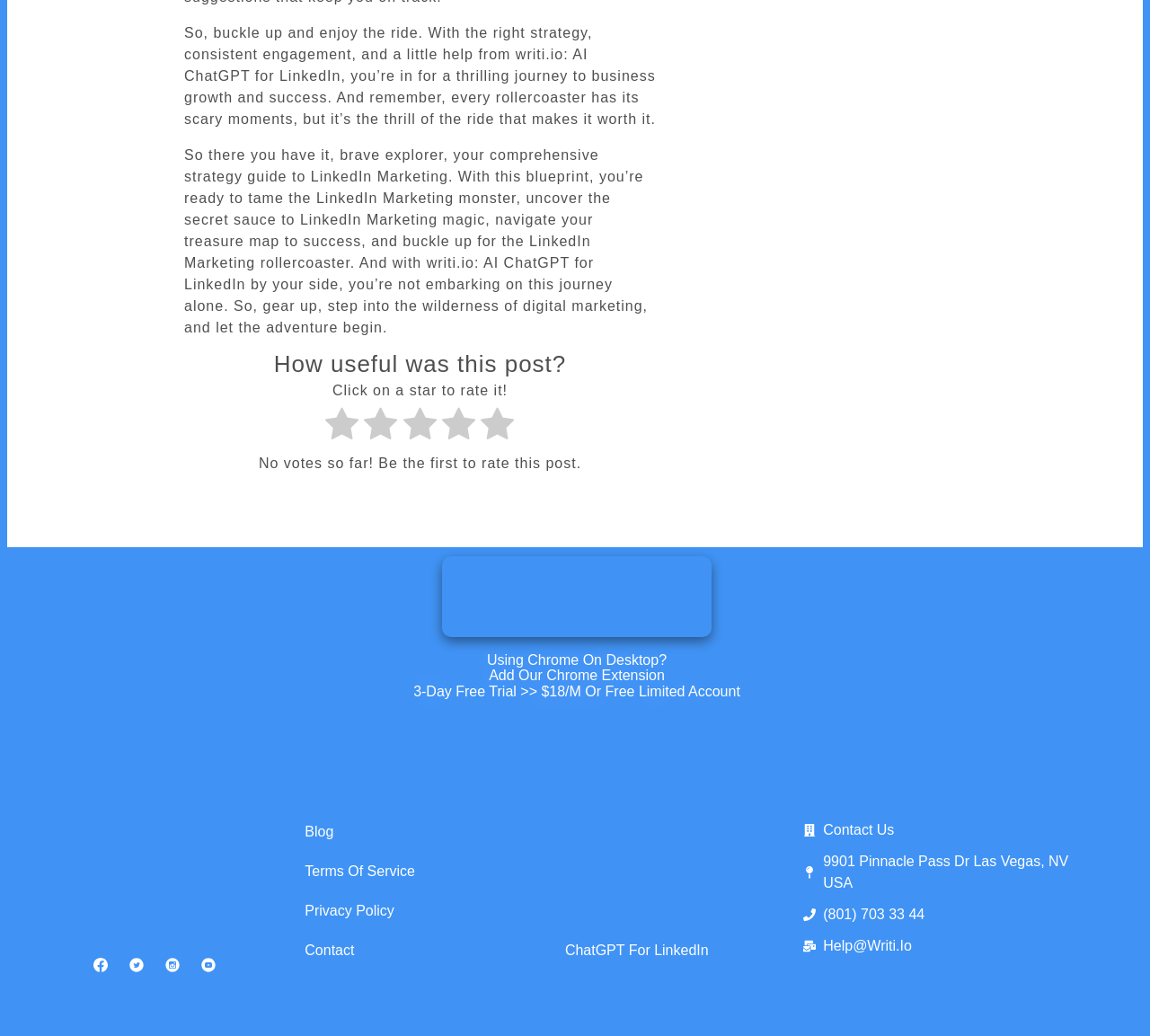Find the bounding box coordinates of the UI element according to this description: "ChatGPT for LinkedIn".

[0.476, 0.899, 0.671, 0.937]